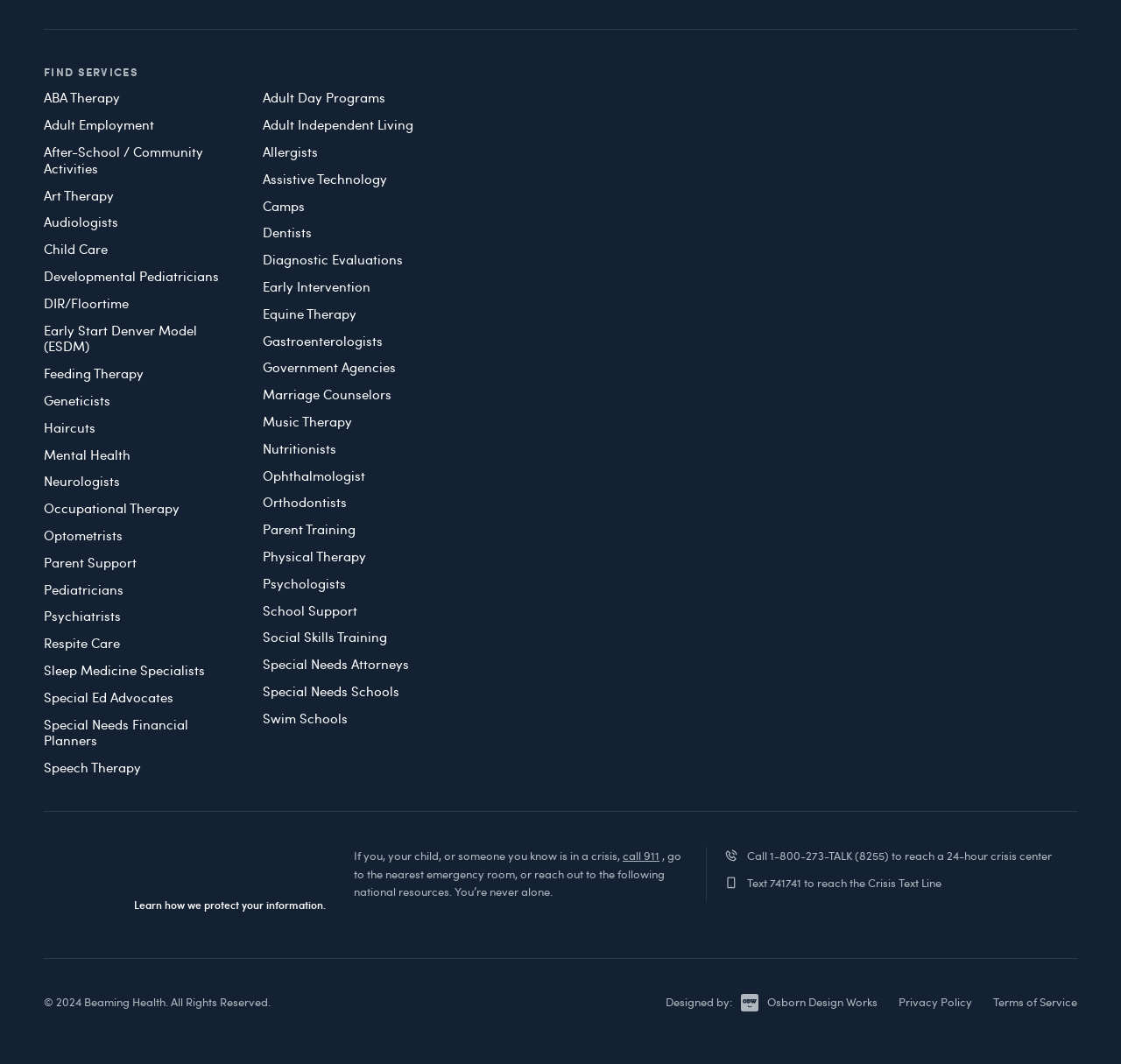Determine the coordinates of the bounding box for the clickable area needed to execute this instruction: "Click on ABA Therapy".

[0.039, 0.083, 0.107, 0.1]